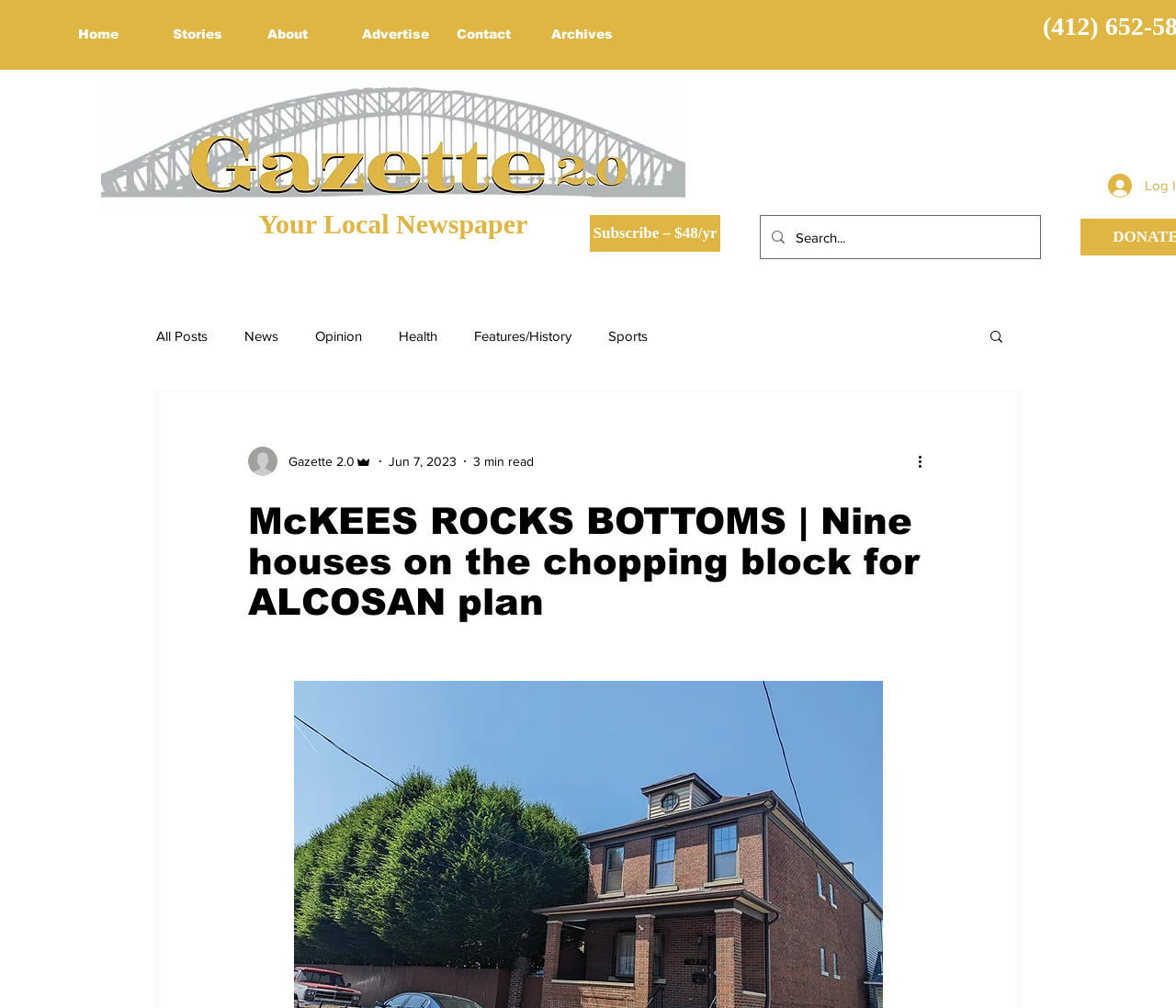Calculate the bounding box coordinates of the UI element given the description: "Opinion".

[0.268, 0.325, 0.308, 0.34]